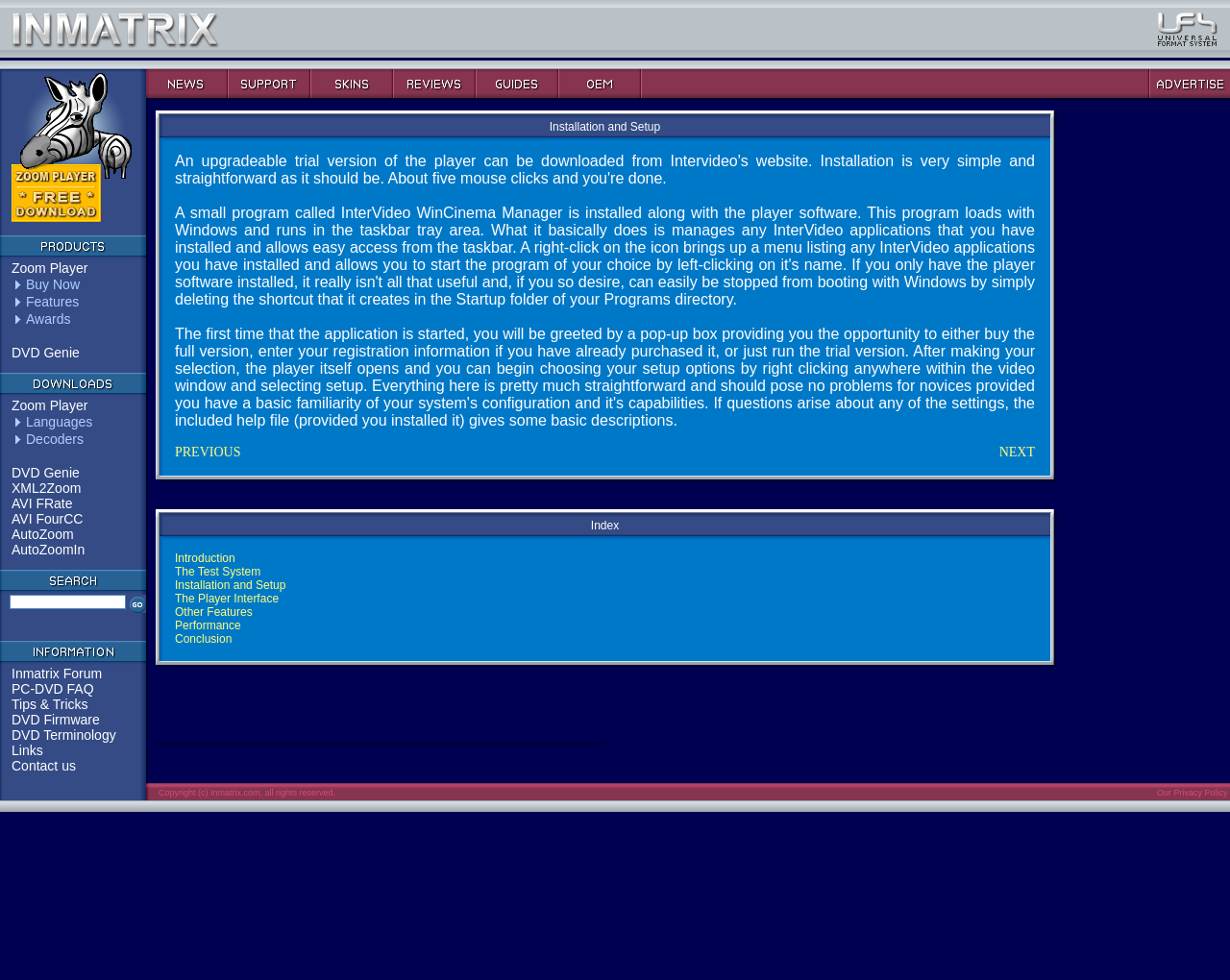What is the function of the 'Search' button?
Please provide a single word or phrase as the answer based on the screenshot.

To search the website